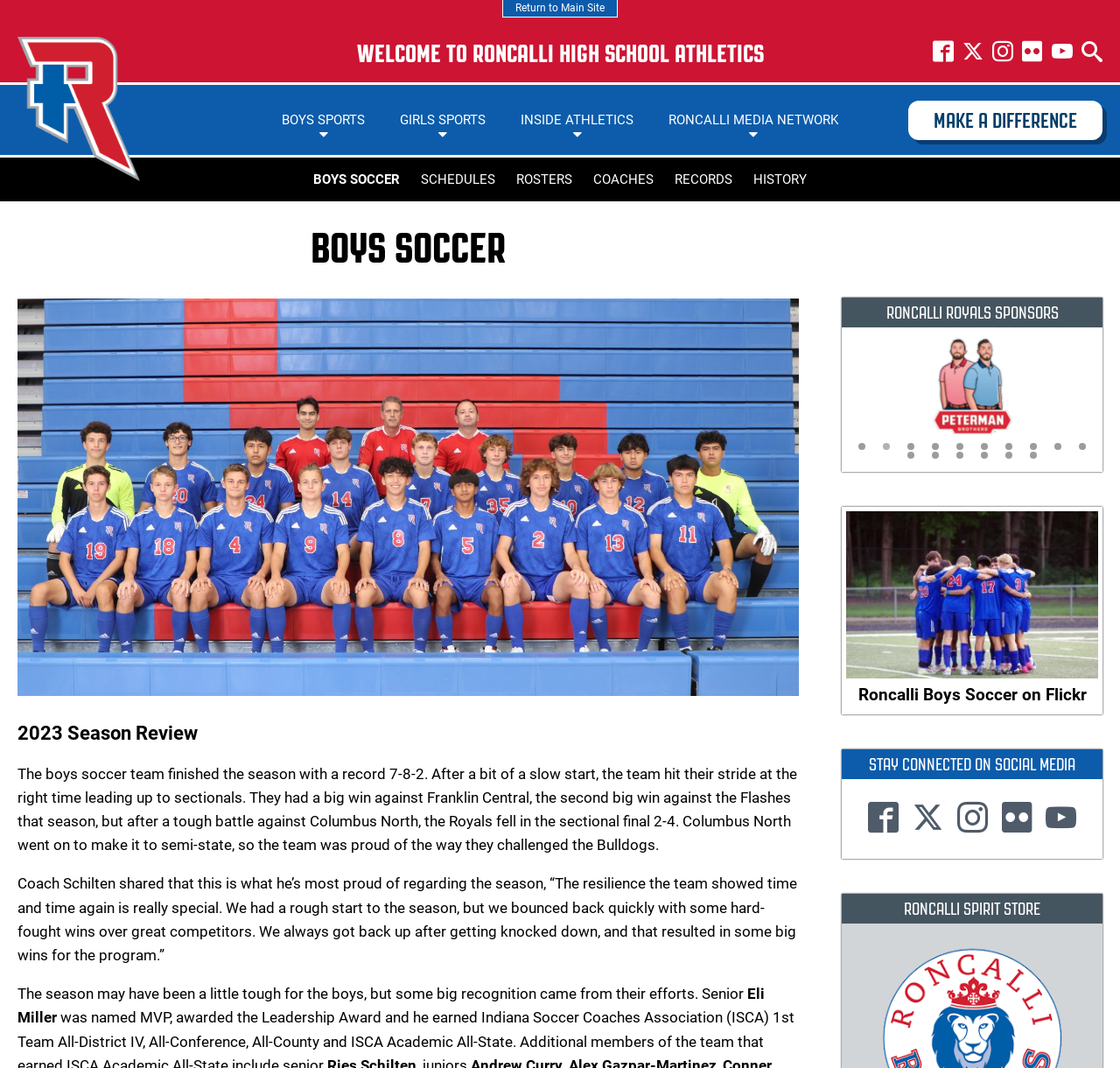What is the name of the coach who shared a quote?
Please provide a comprehensive answer to the question based on the webpage screenshot.

The name of the coach who shared a quote can be found in the paragraph that starts with 'Coach Schilten shared that this is what he’s most proud of regarding the season...' which is located under the '2023 Season Review' heading.